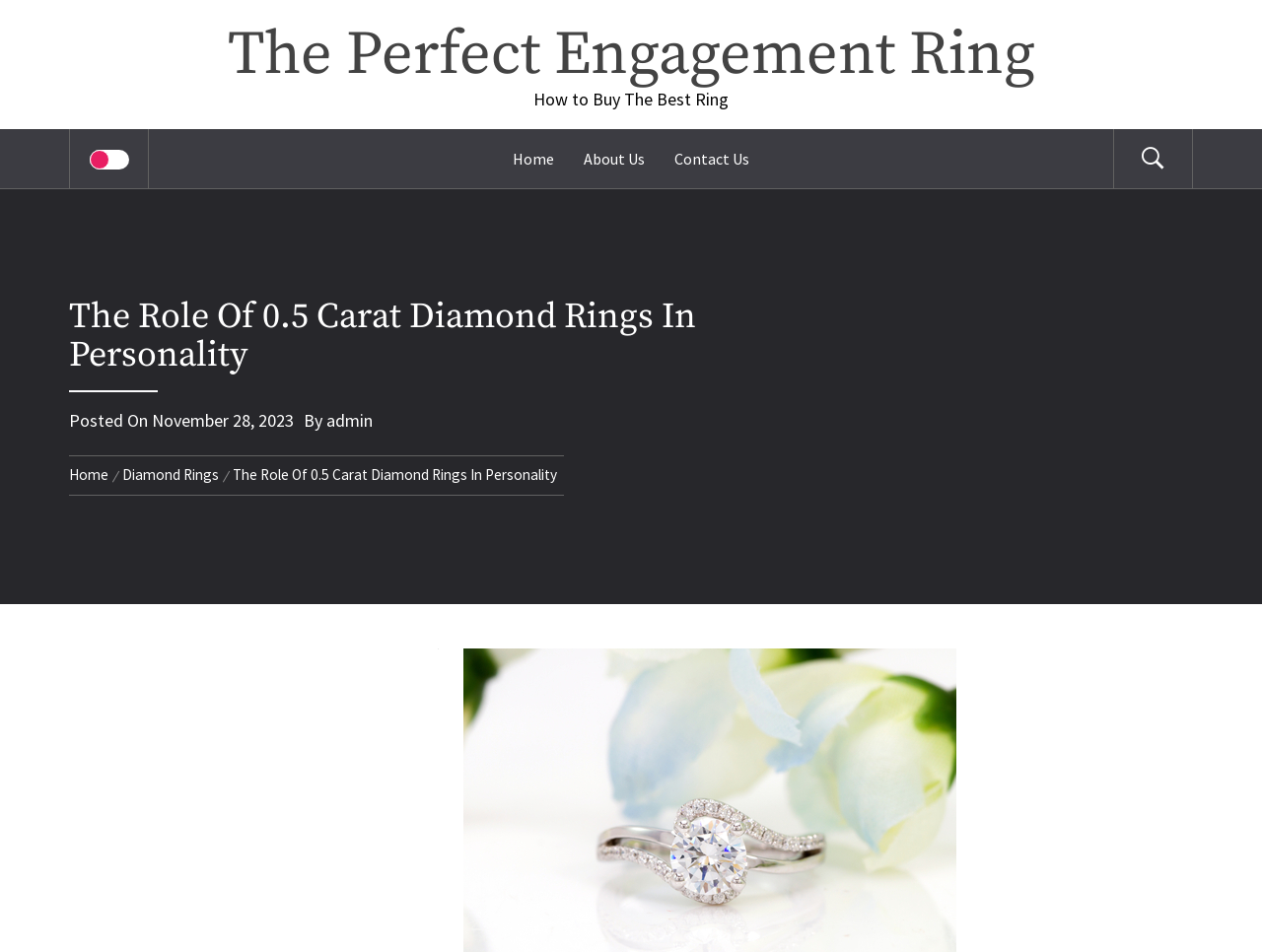What is the date of the latest article?
Based on the screenshot, provide your answer in one word or phrase.

November 28, 2023